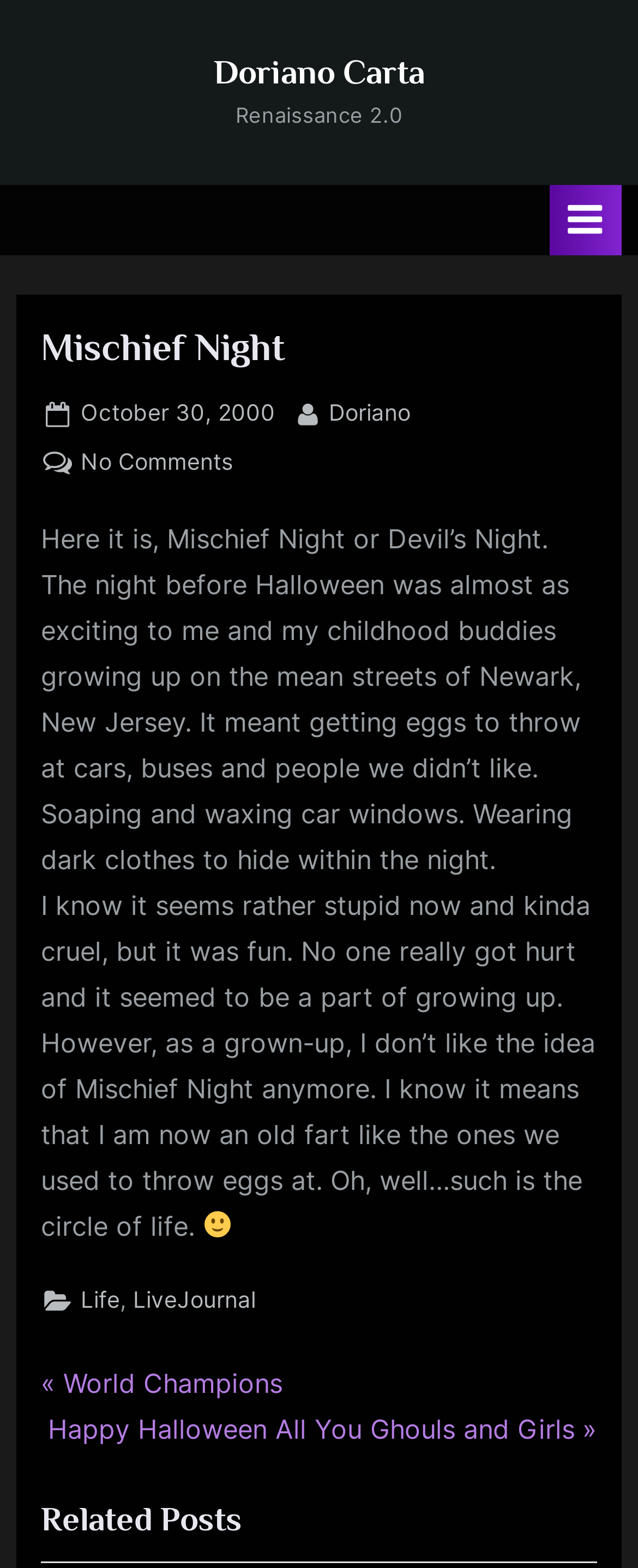Find the bounding box coordinates of the UI element according to this description: "Previous Post: World Champions".

[0.064, 0.868, 0.443, 0.897]